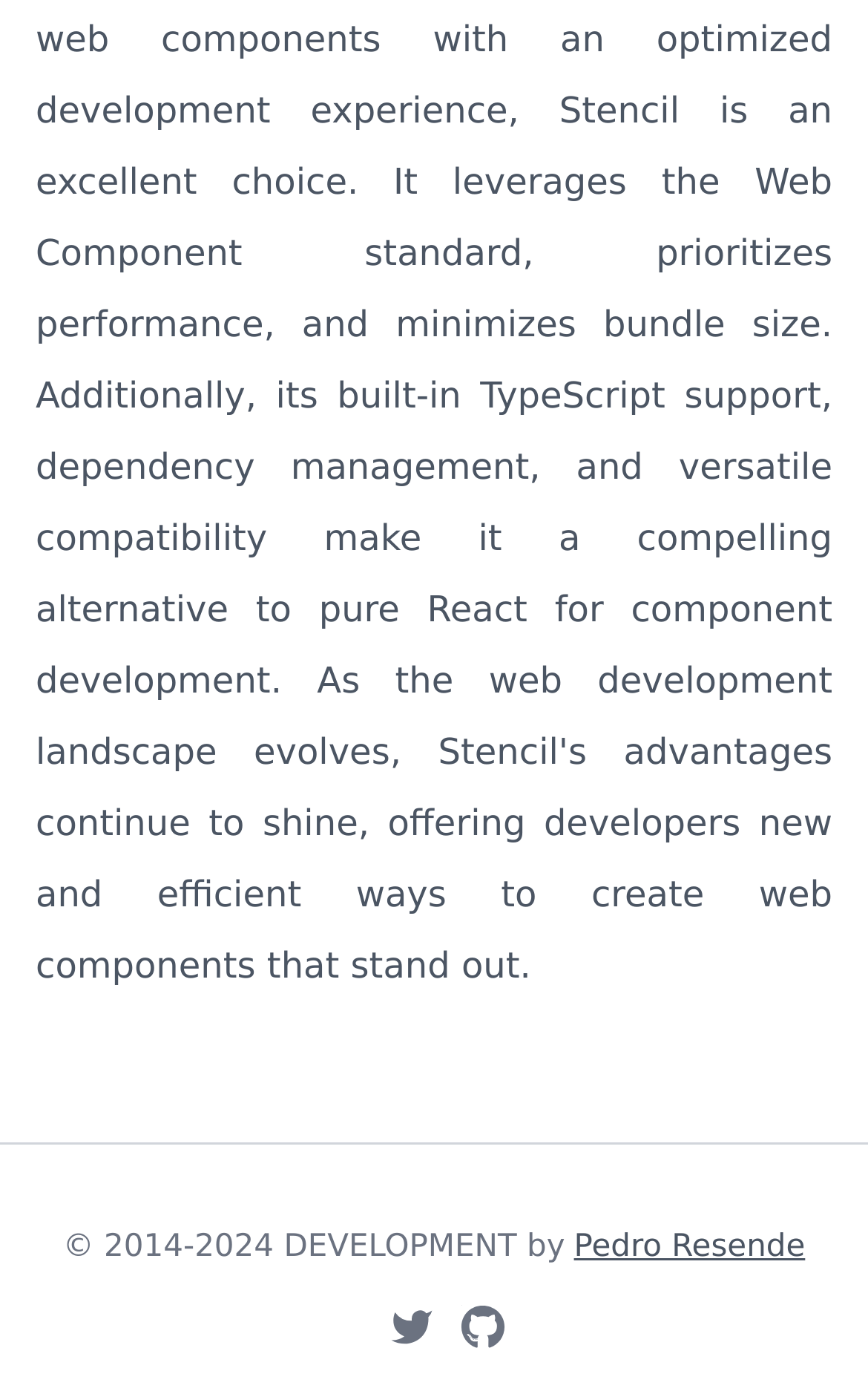Who is the developer of the website?
Provide an in-depth and detailed explanation in response to the question.

The developer of the website is mentioned at the bottom of the webpage, where it says 'DEVELOPMENT by' followed by a link to 'Personal Website' with the text 'Pedro Resende'. This suggests that Pedro Resende is the developer of the website.